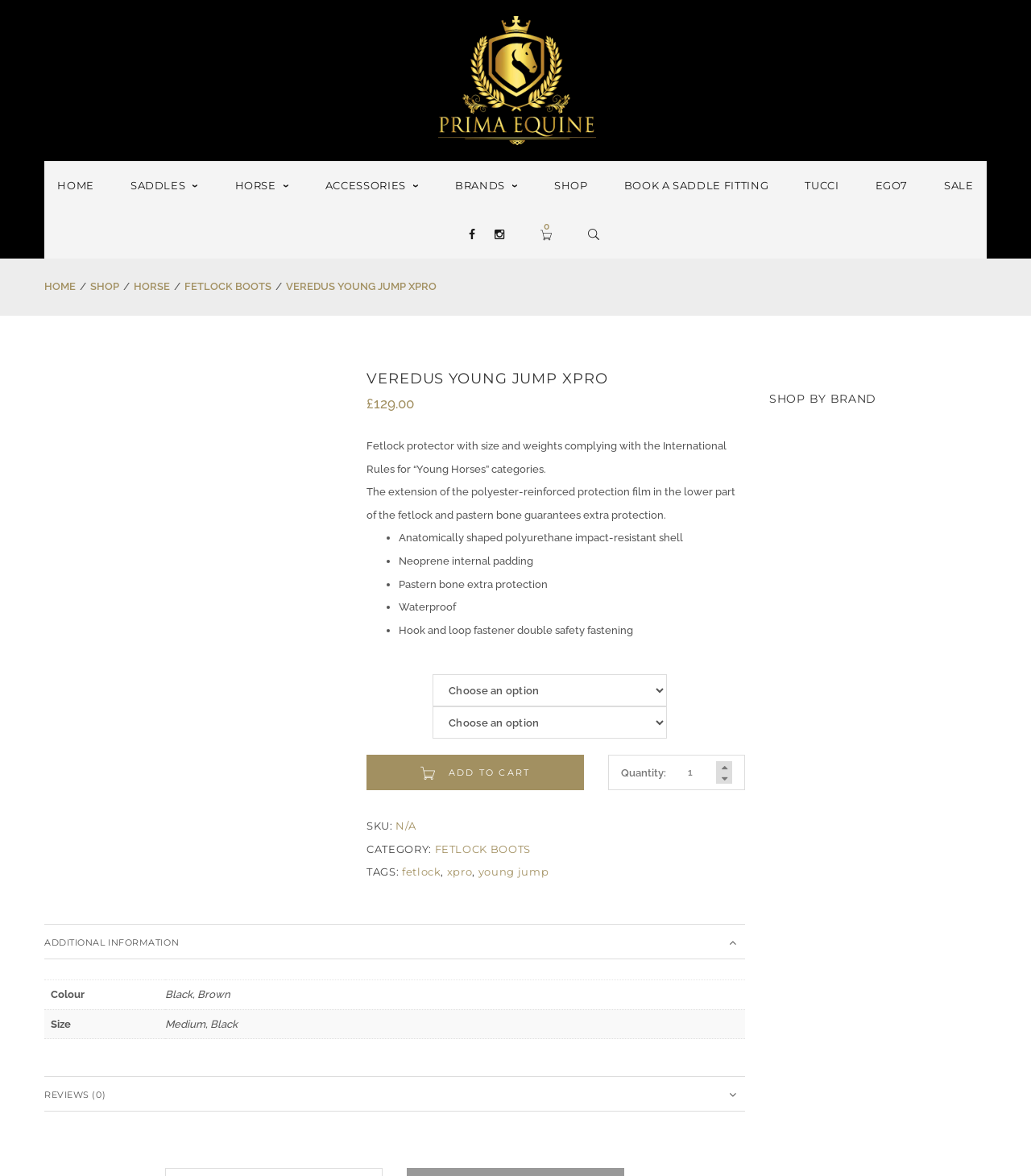What is the main title displayed on this webpage?

VEREDUS YOUNG JUMP XPRO